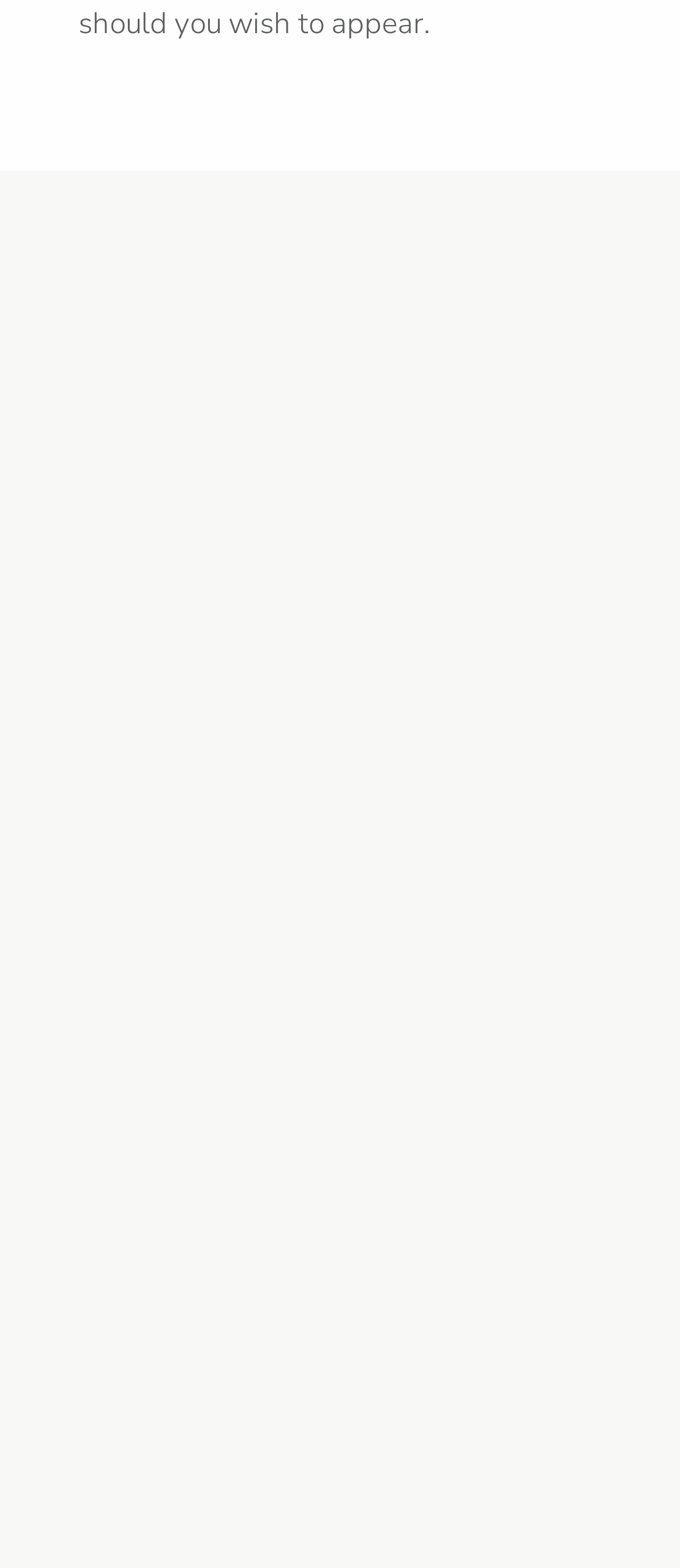Provide the bounding box coordinates of the HTML element this sentence describes: "Campaigns & Programs". The bounding box coordinates consist of four float numbers between 0 and 1, i.e., [left, top, right, bottom].

[0.038, 0.308, 0.495, 0.334]